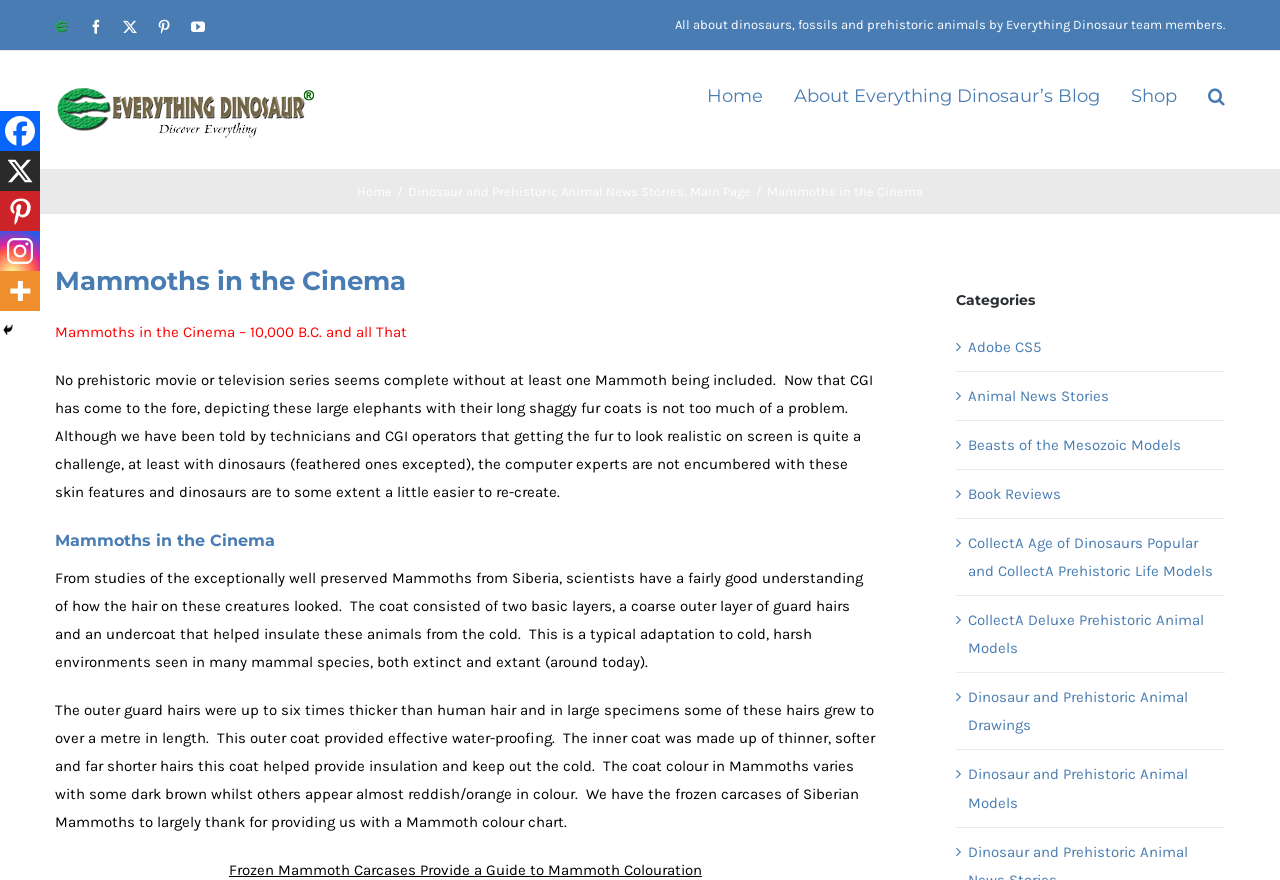Pinpoint the bounding box coordinates of the area that must be clicked to complete this instruction: "Visit the 'Dinosaur and Prehistoric Animal News Stories' page".

[0.319, 0.209, 0.535, 0.226]